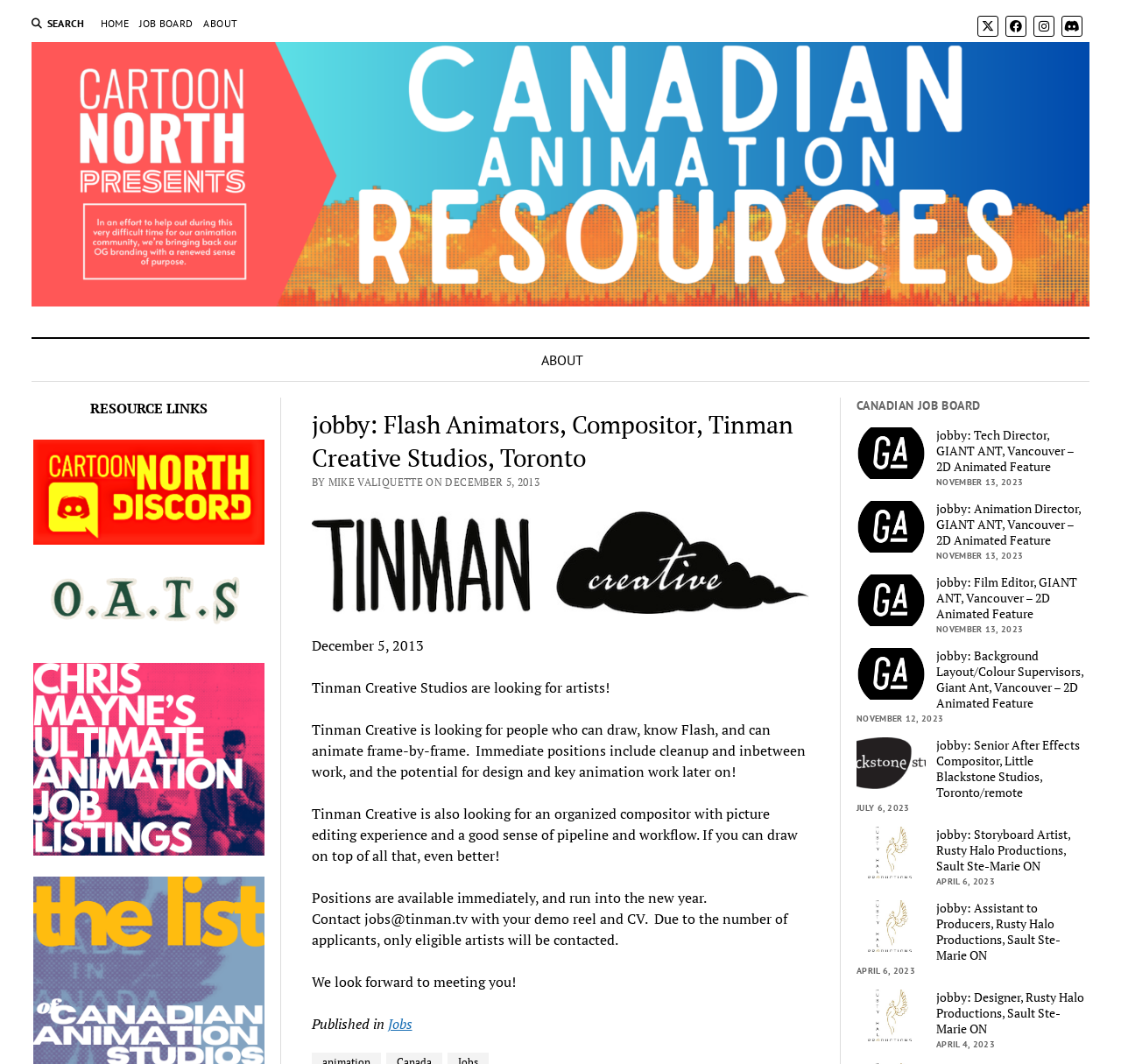Indicate the bounding box coordinates of the element that needs to be clicked to satisfy the following instruction: "View job details for Flash Animators at Tinman Creative Studios". The coordinates should be four float numbers between 0 and 1, i.e., [left, top, right, bottom].

[0.278, 0.384, 0.722, 0.446]